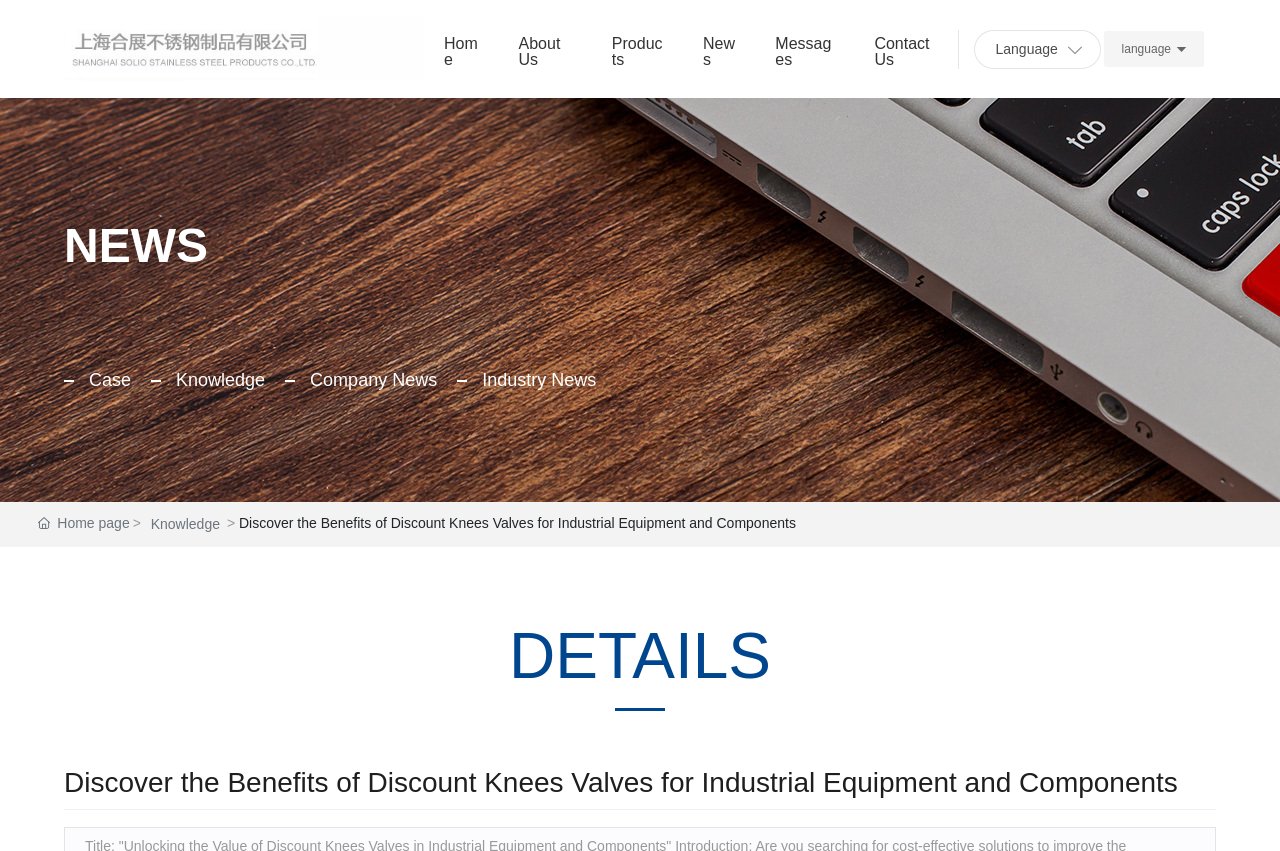Given the description: "News", determine the bounding box coordinates of the UI element. The coordinates should be formatted as four float numbers between 0 and 1, [left, top, right, bottom].

[0.549, 0.019, 0.574, 0.103]